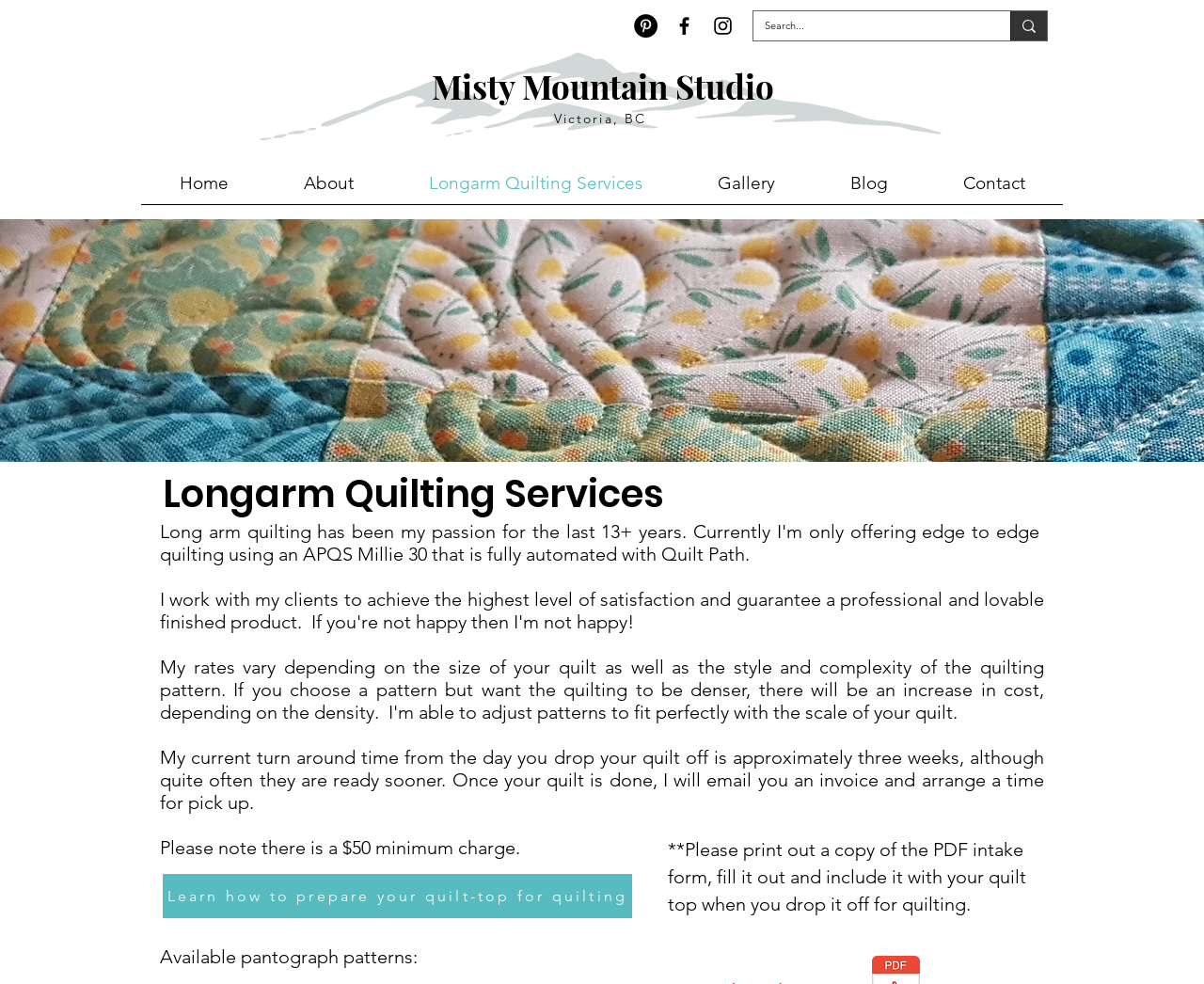Identify the bounding box coordinates of the element to click to follow this instruction: 'Search for something'. Ensure the coordinates are four float values between 0 and 1, provided as [left, top, right, bottom].

[0.635, 0.011, 0.806, 0.041]